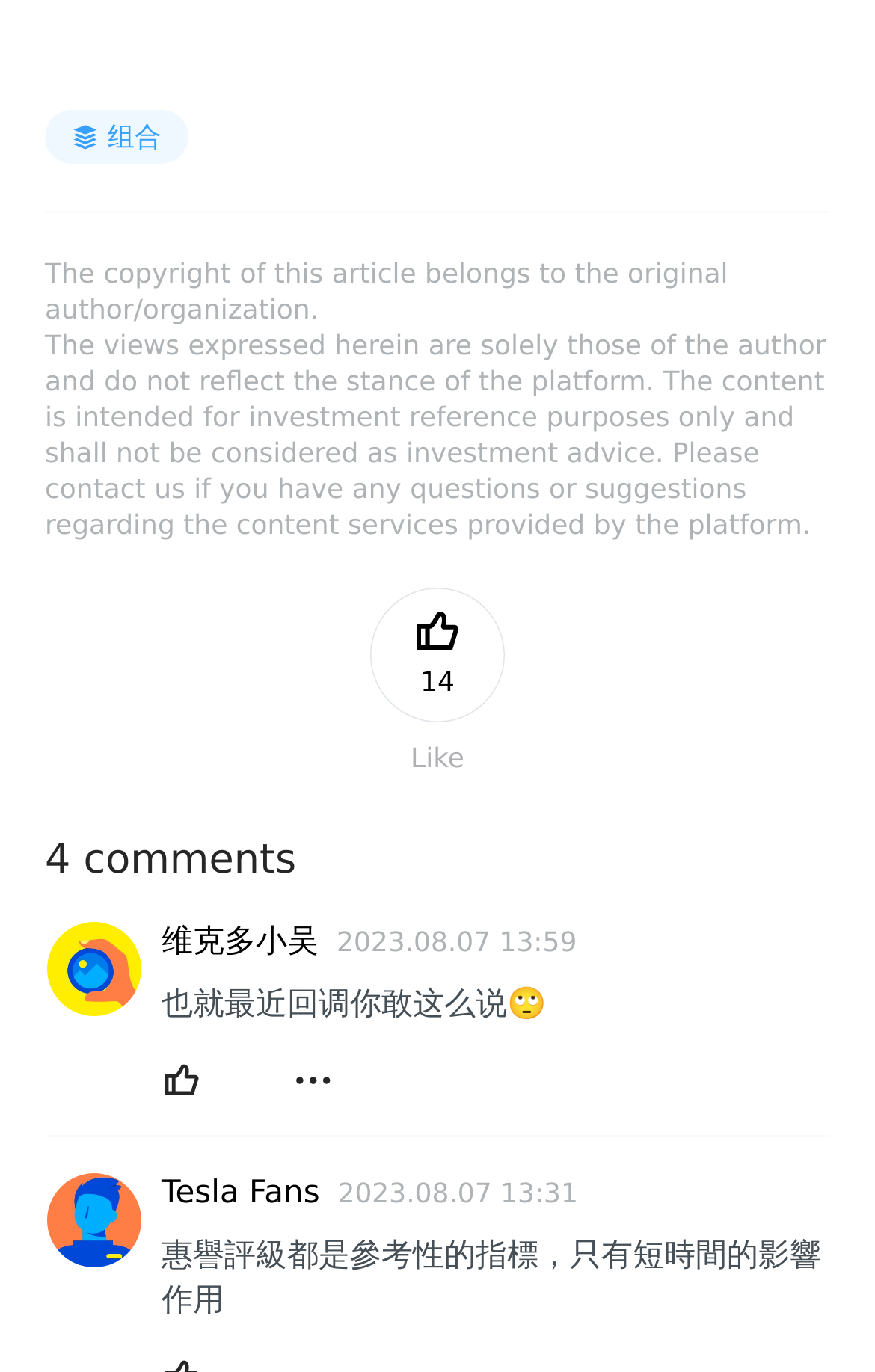Identify the bounding box coordinates of the clickable region required to complete the instruction: "Click the link '3'". The coordinates should be given as four float numbers within the range of 0 and 1, i.e., [left, top, right, bottom].

[0.051, 0.011, 0.205, 0.037]